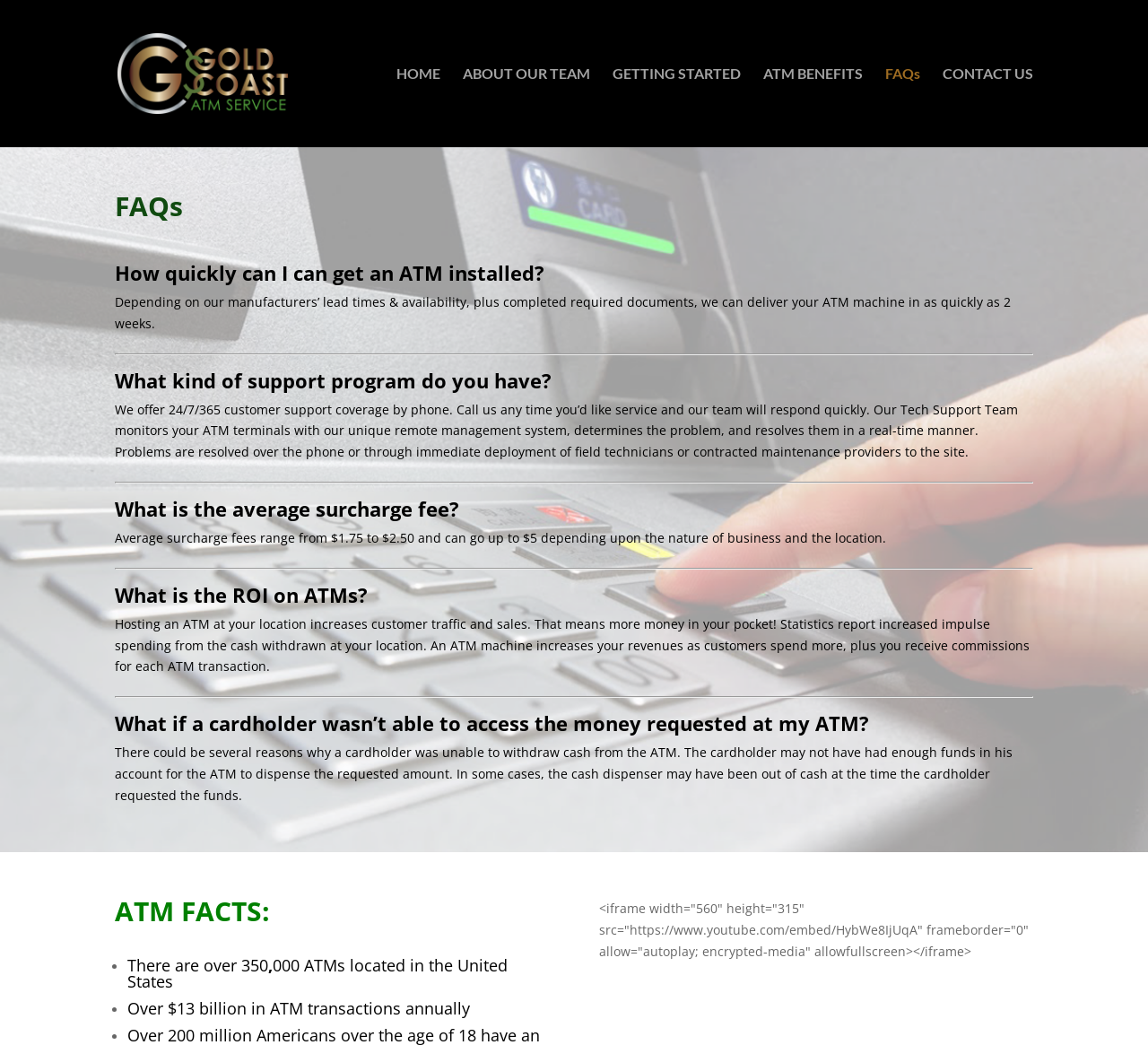Provide the bounding box coordinates, formatted as (top-left x, top-left y, bottom-right x, bottom-right y), with all values being floating point numbers between 0 and 1. Identify the bounding box of the UI element that matches the description: HOME

[0.345, 0.064, 0.384, 0.141]